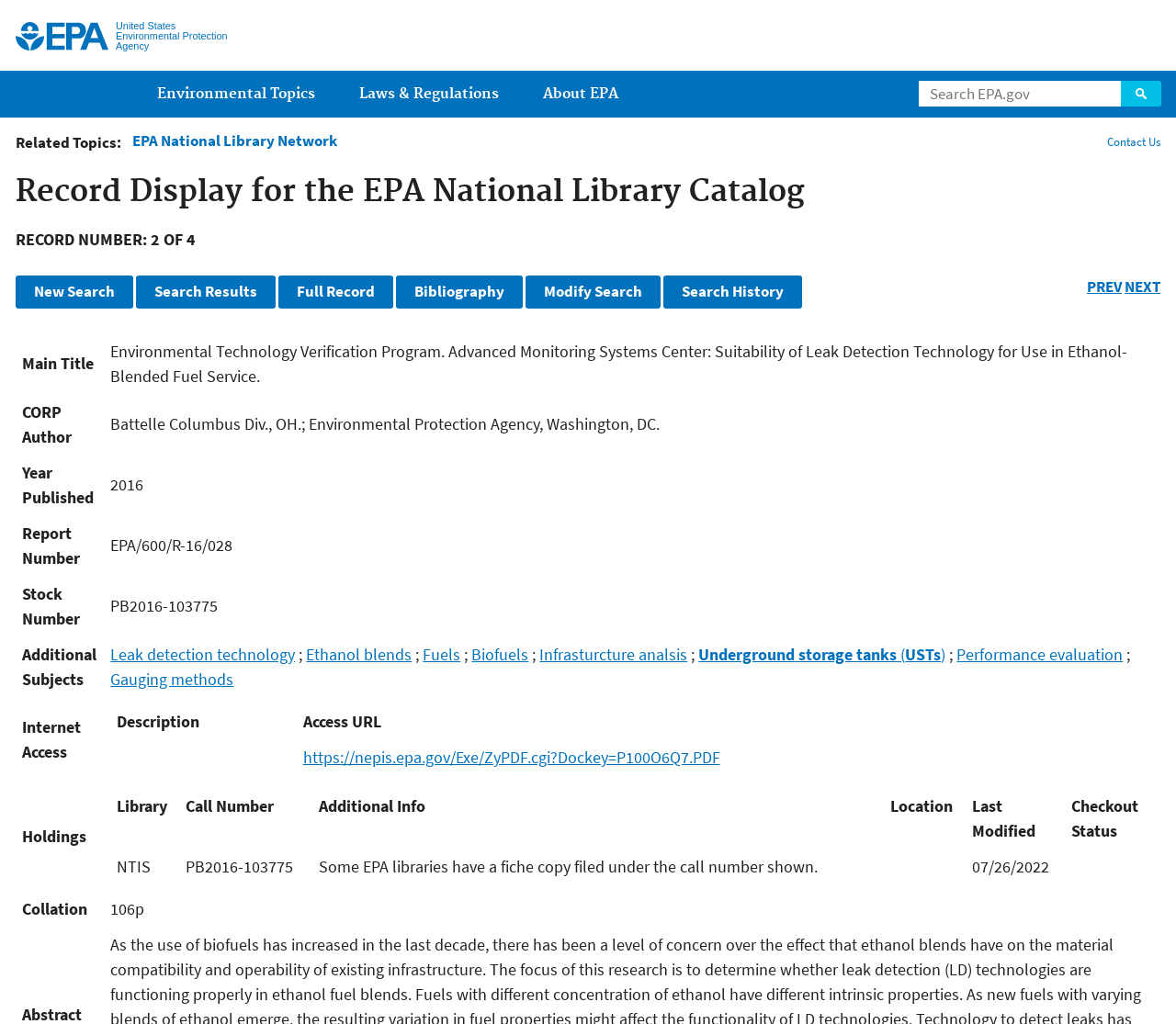Locate the bounding box coordinates of the clickable region to complete the following instruction: "Click the link 'Learn how to face Goliaths'."

None